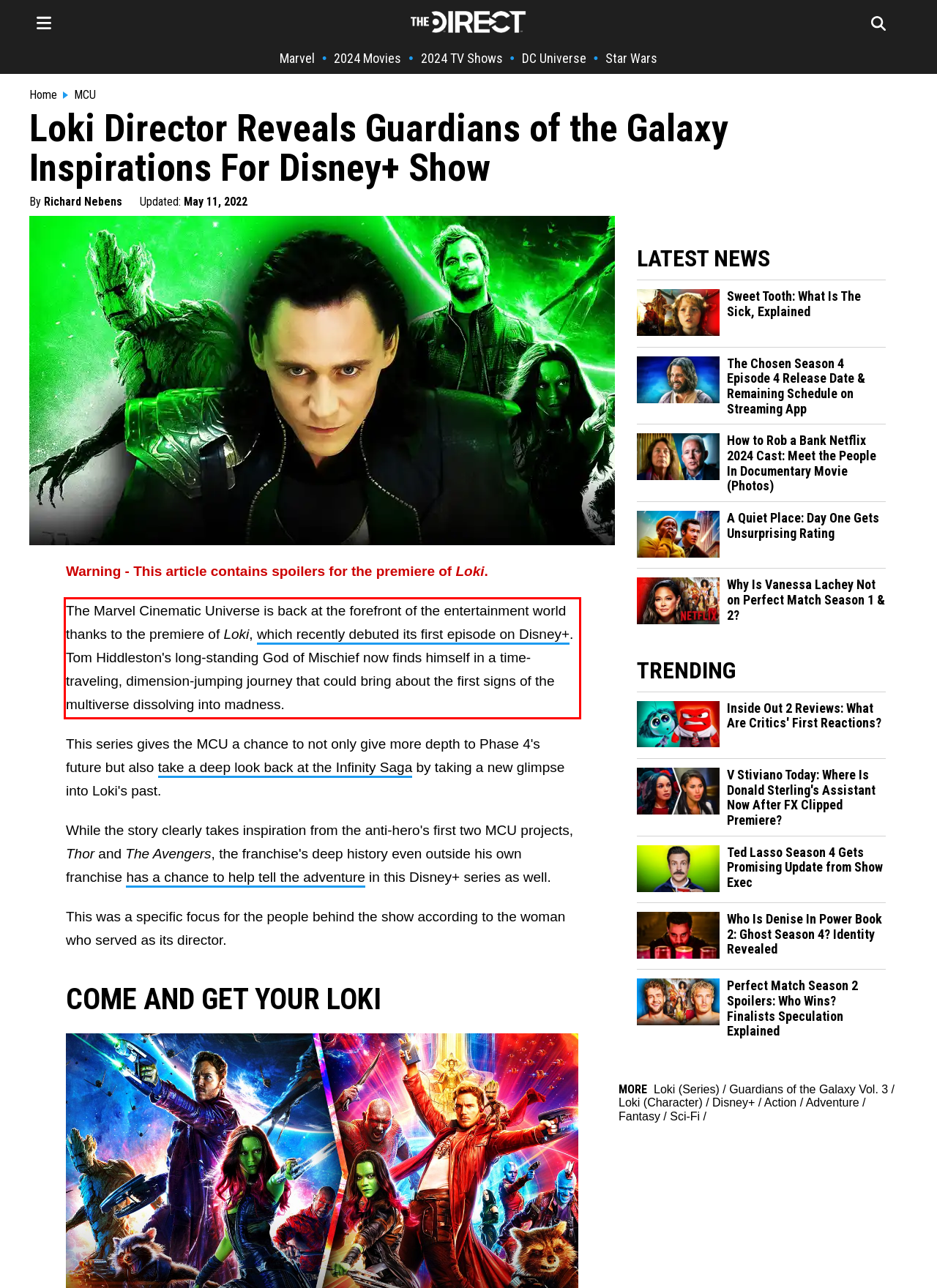From the given screenshot of a webpage, identify the red bounding box and extract the text content within it.

The Marvel Cinematic Universe is back at the forefront of the entertainment world thanks to the premiere of Loki, which recently debuted its first episode on Disney+. Tom Hiddleston's long-standing God of Mischief now finds himself in a time-traveling, dimension-jumping journey that could bring about the first signs of the multiverse dissolving into madness.